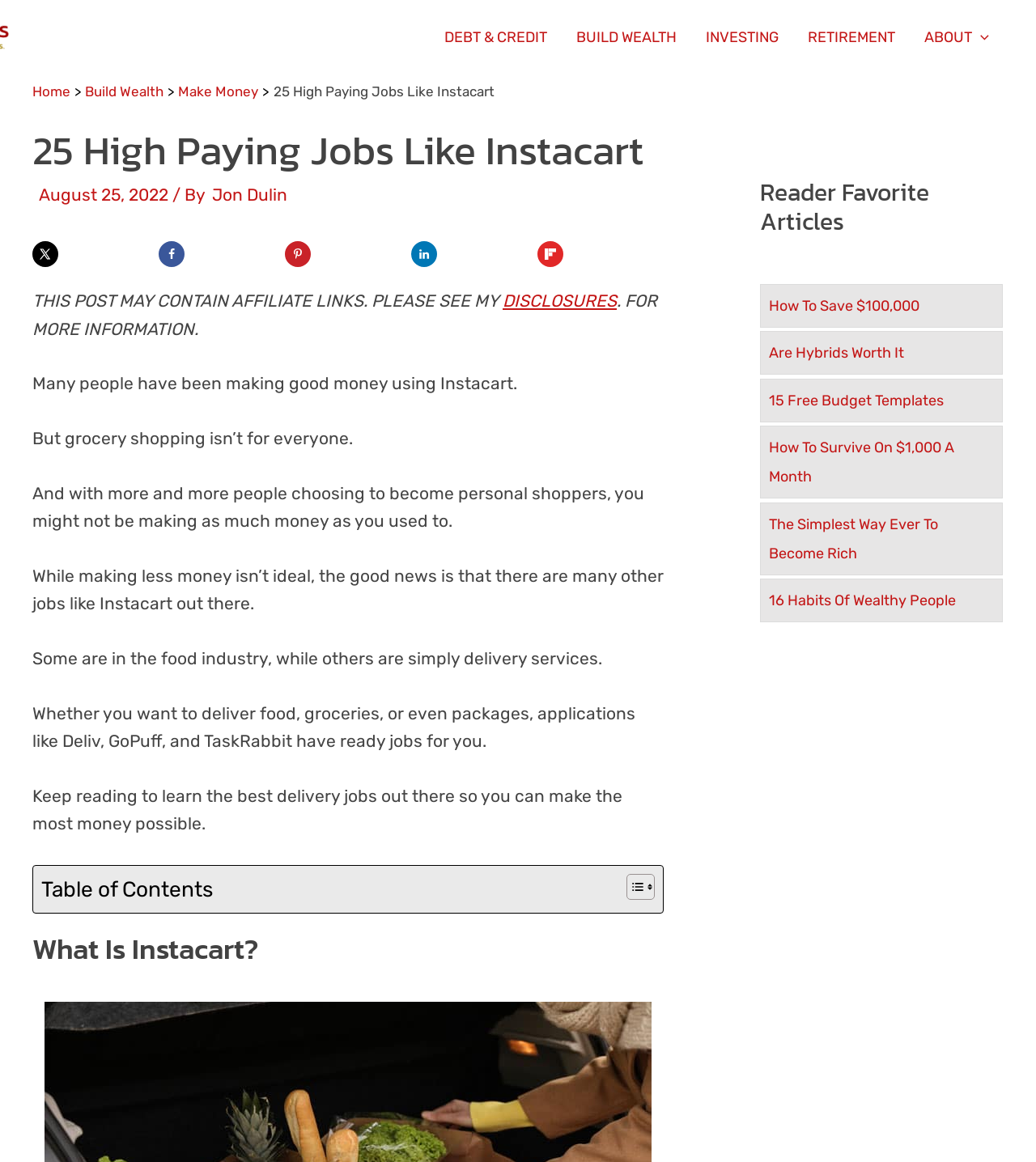Provide a one-word or short-phrase response to the question:
What are the categories in the site navigation?

DEBT & CREDIT, BUILD WEALTH, INVESTING, RETIREMENT